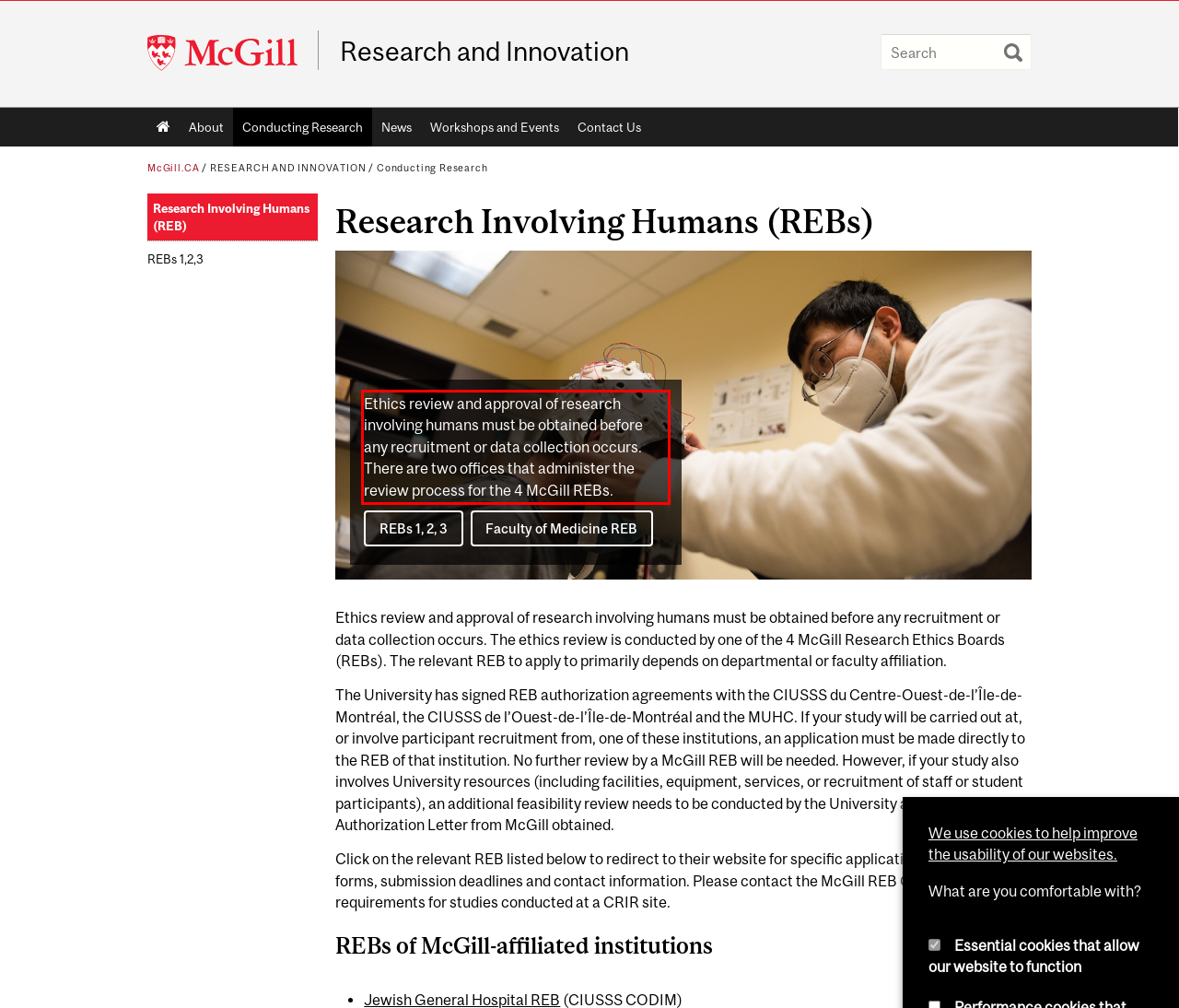You have a screenshot of a webpage, and there is a red bounding box around a UI element. Utilize OCR to extract the text within this red bounding box.

Ethics review and approval of research involving humans must be obtained before any recruitment or data collection occurs. There are two offices that administer the review process for the 4 McGill REBs.